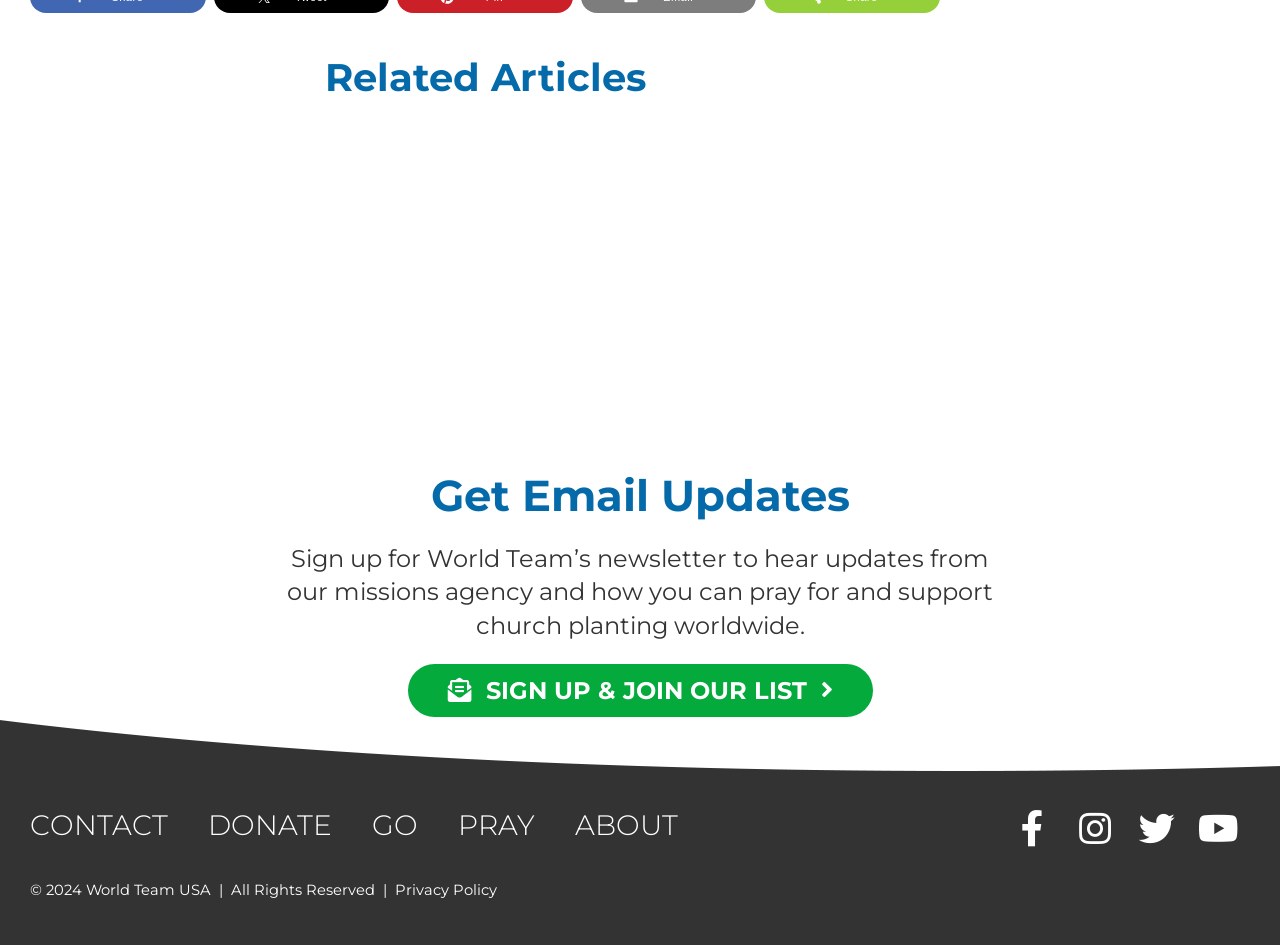Identify the bounding box coordinates for the region to click in order to carry out this instruction: "Go to the next page". Provide the coordinates using four float numbers between 0 and 1, formatted as [left, top, right, bottom].

[0.753, 0.217, 0.777, 0.249]